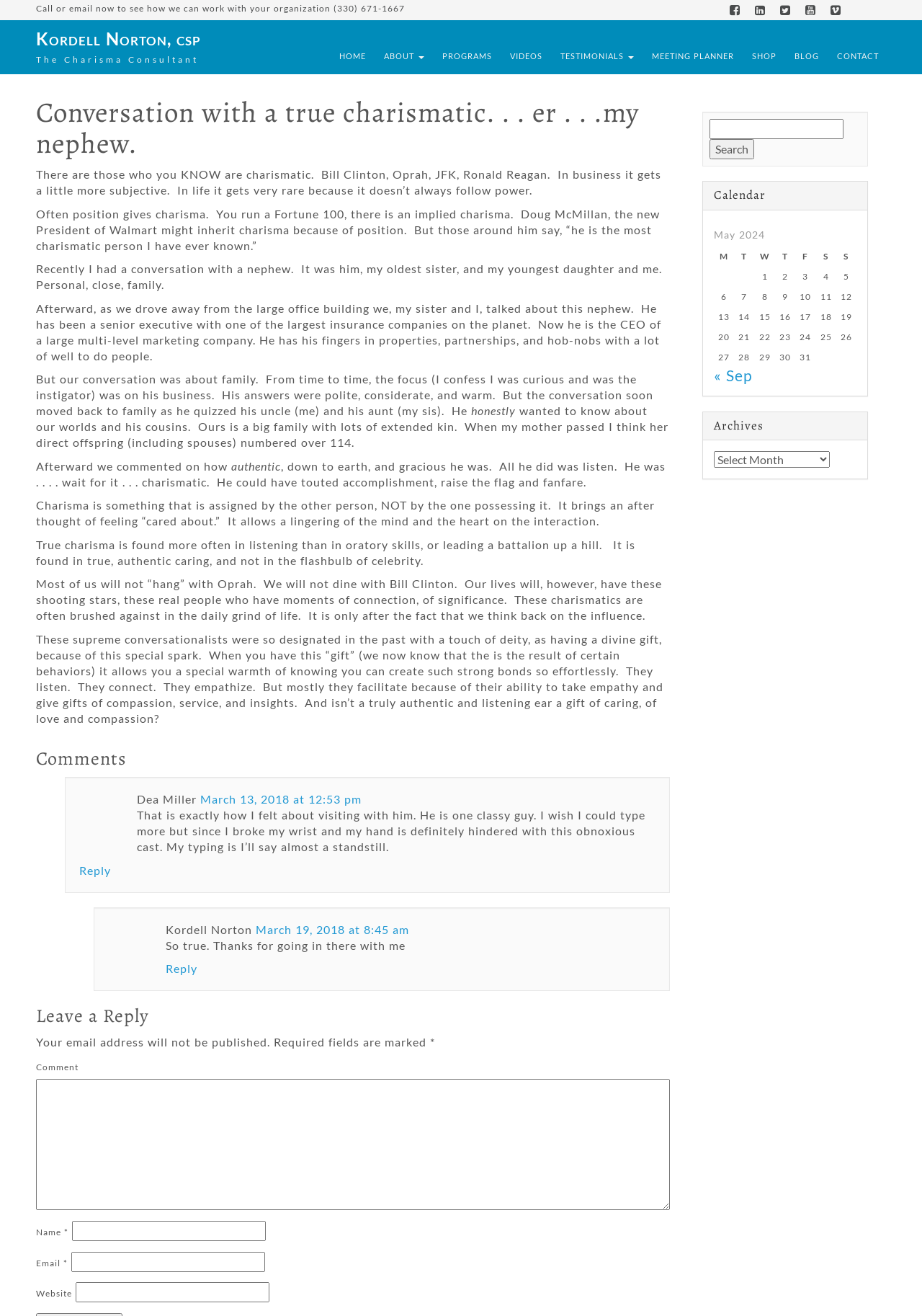Refer to the image and provide a thorough answer to this question:
What is the date of the first comment?

The first comment is from Dea Miller, and the date of the comment is mentioned as March 13, 2018, at 12:53 pm.